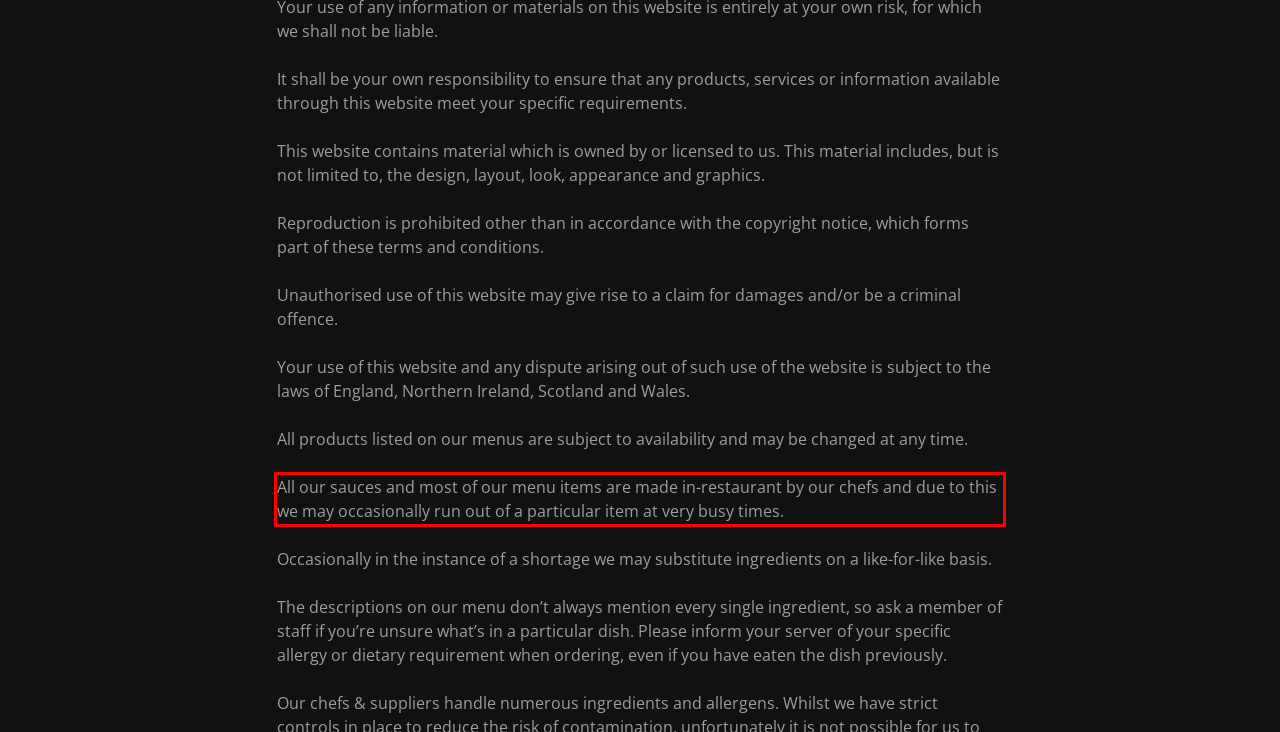Using the provided webpage screenshot, recognize the text content in the area marked by the red bounding box.

All our sauces and most of our menu items are made in-restaurant by our chefs and due to this we may occasionally run out of a particular item at very busy times.